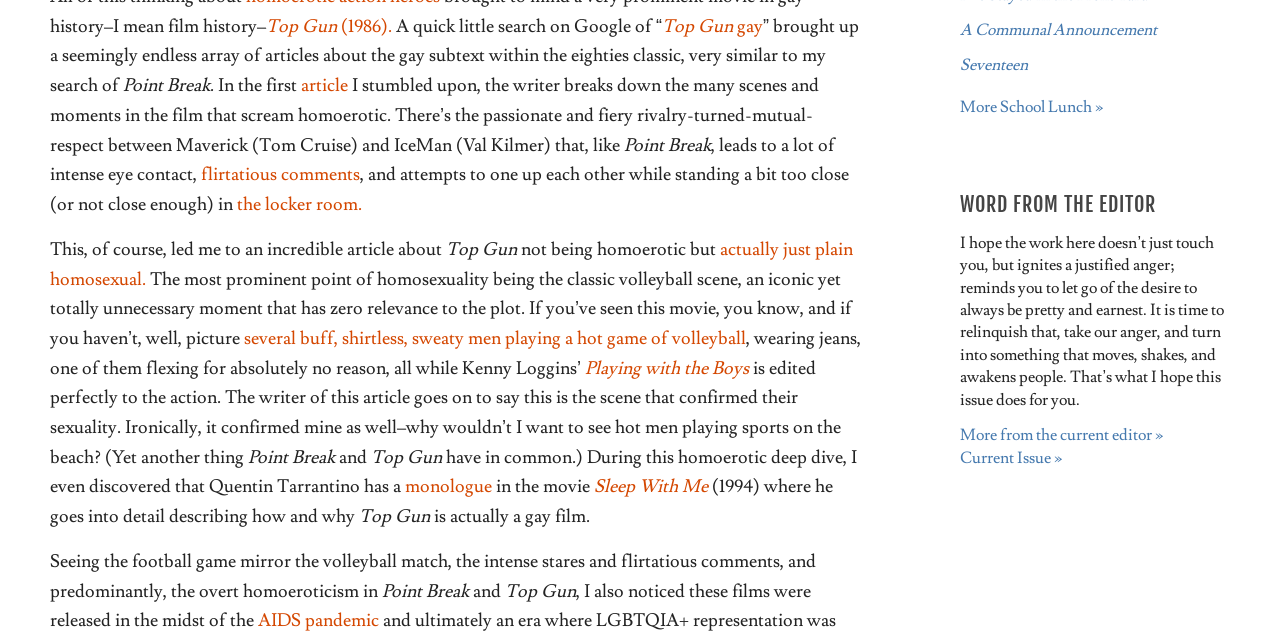Specify the bounding box coordinates of the region I need to click to perform the following instruction: "Read the heading A Communal Announcement". The coordinates must be four float numbers in the range of 0 to 1, i.e., [left, top, right, bottom].

[0.75, 0.032, 0.961, 0.064]